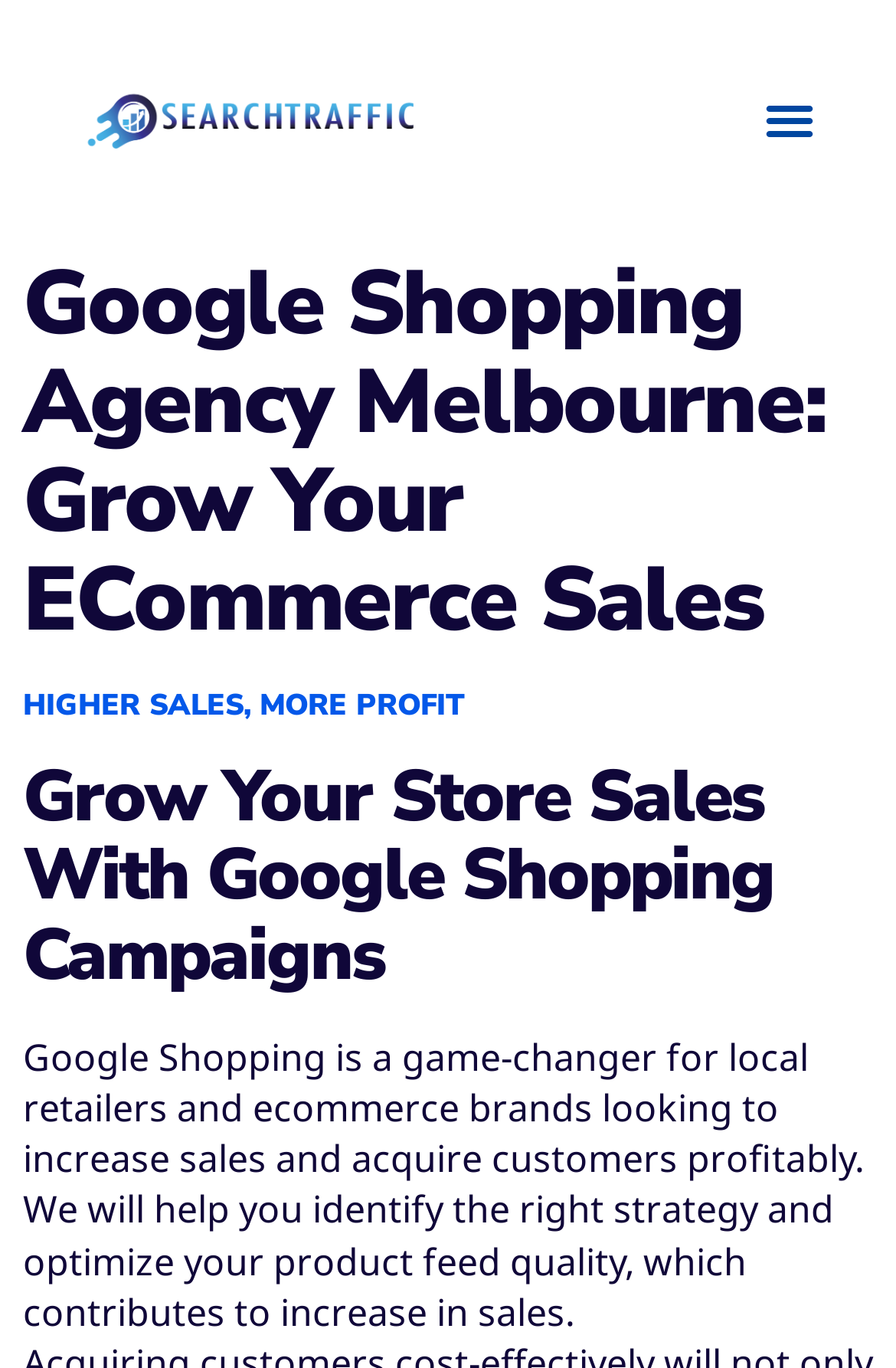What is the agency's approach to helping clients?
Please give a detailed answer to the question using the information shown in the image.

The webpage suggests that the agency's approach to helping clients involves identifying the right strategy and optimizing product feed quality to achieve higher sales and more profit.